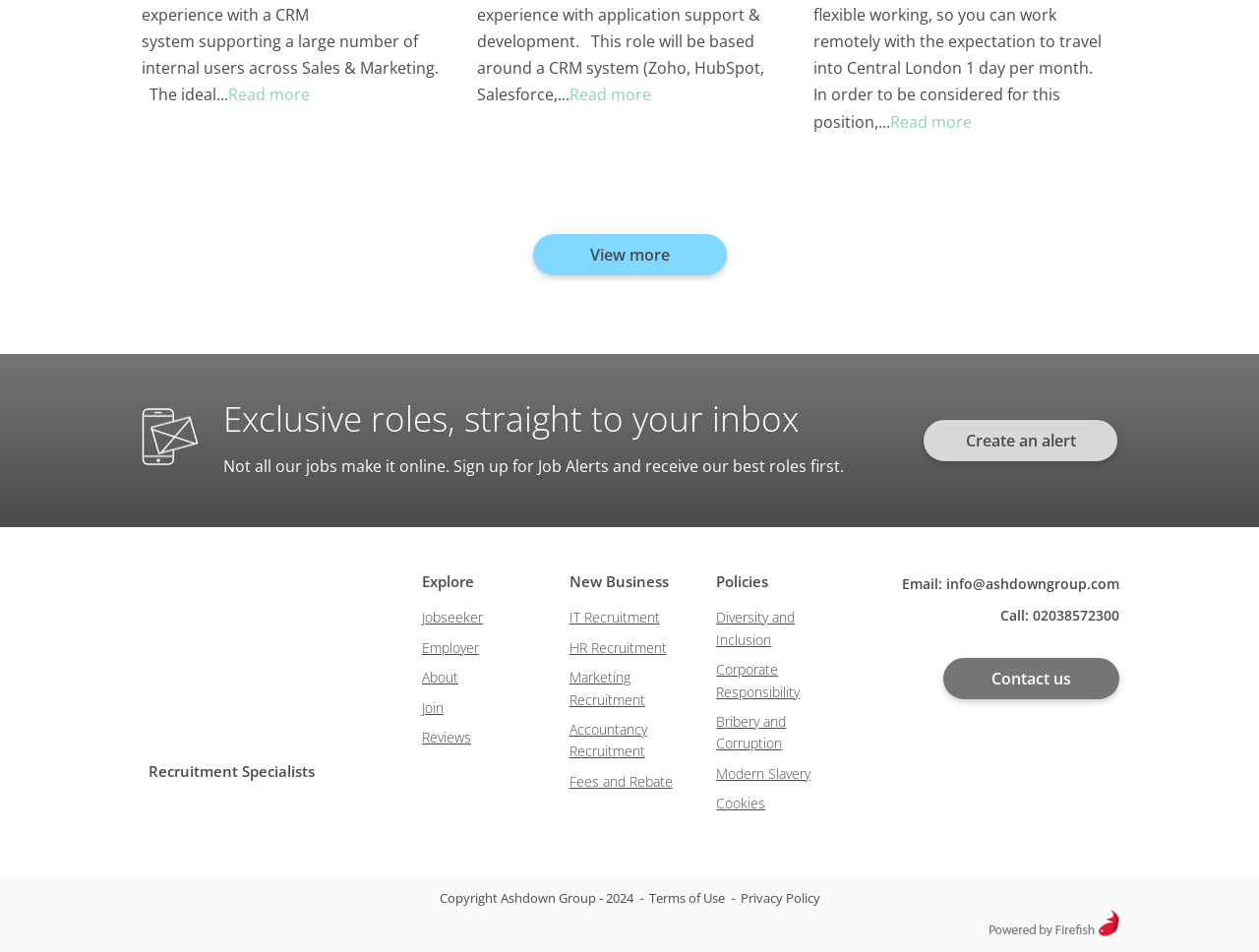Respond to the question with just a single word or phrase: 
How can users contact the company?

Email, Call, Contact us